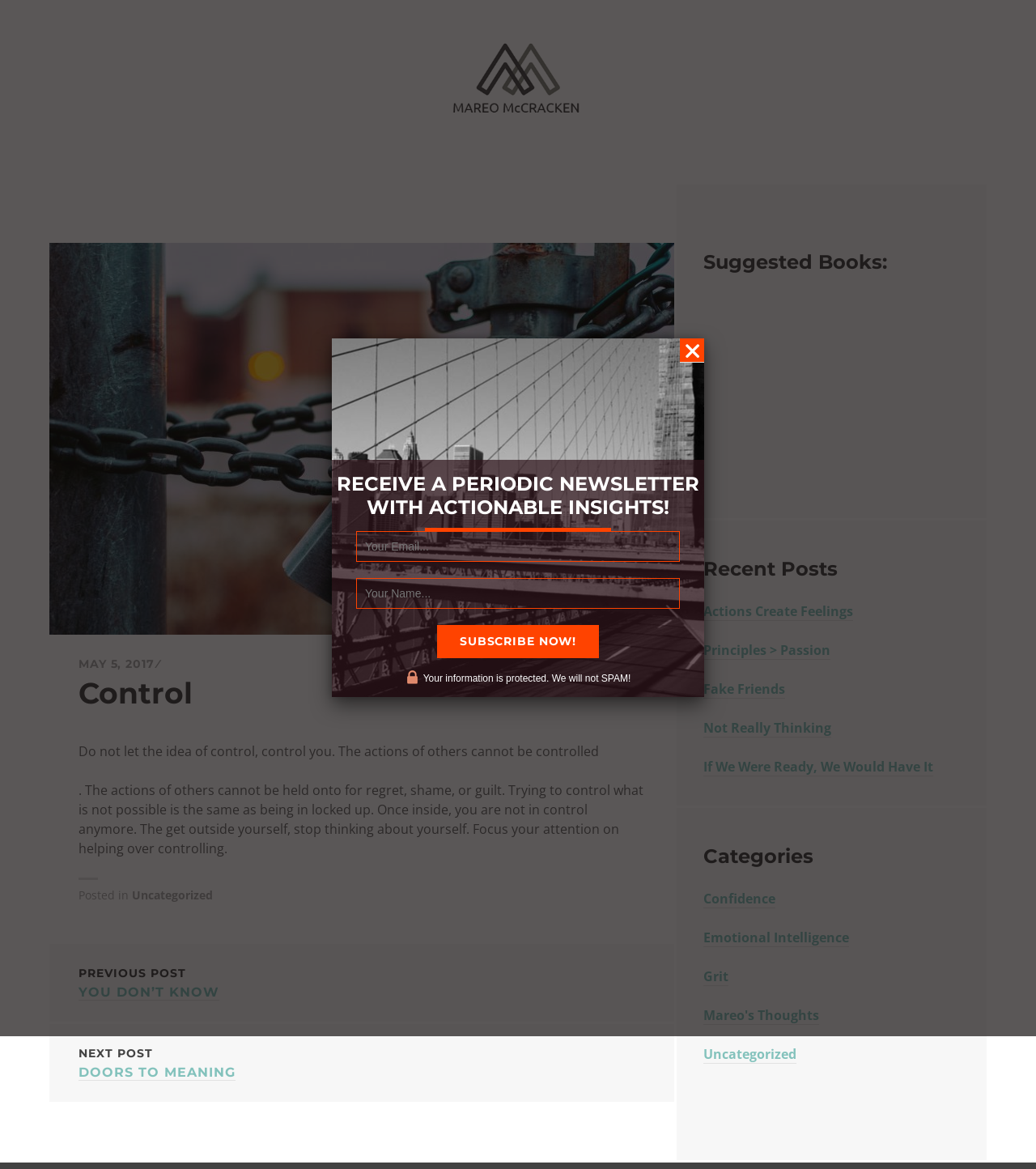What is the category of the post? Look at the image and give a one-word or short phrase answer.

Uncategorized